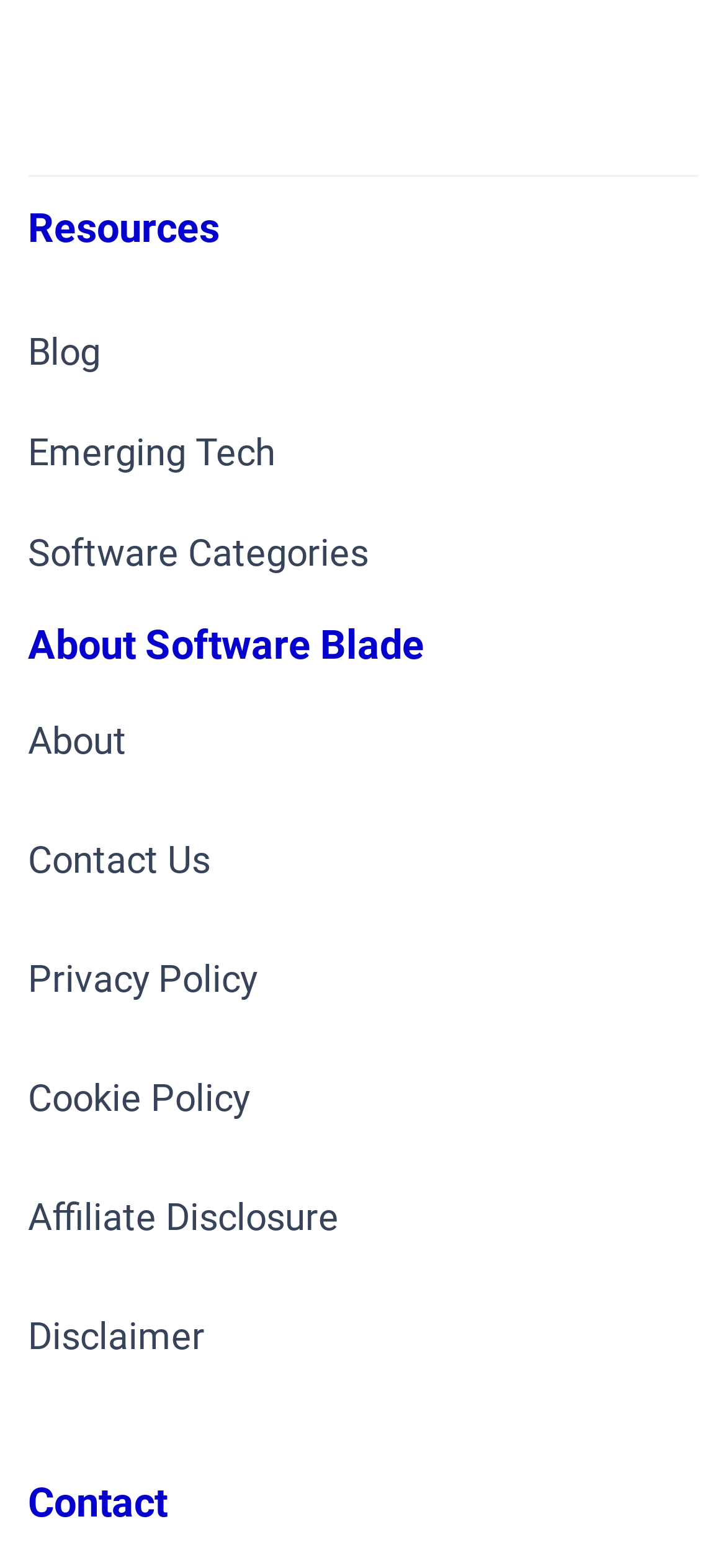What is the first resource category?
Could you answer the question with a detailed and thorough explanation?

The first resource category is 'Blog' because it is the first link under the 'Resources' heading, which is located at the top of the webpage with a bounding box of [0.038, 0.205, 0.138, 0.245].